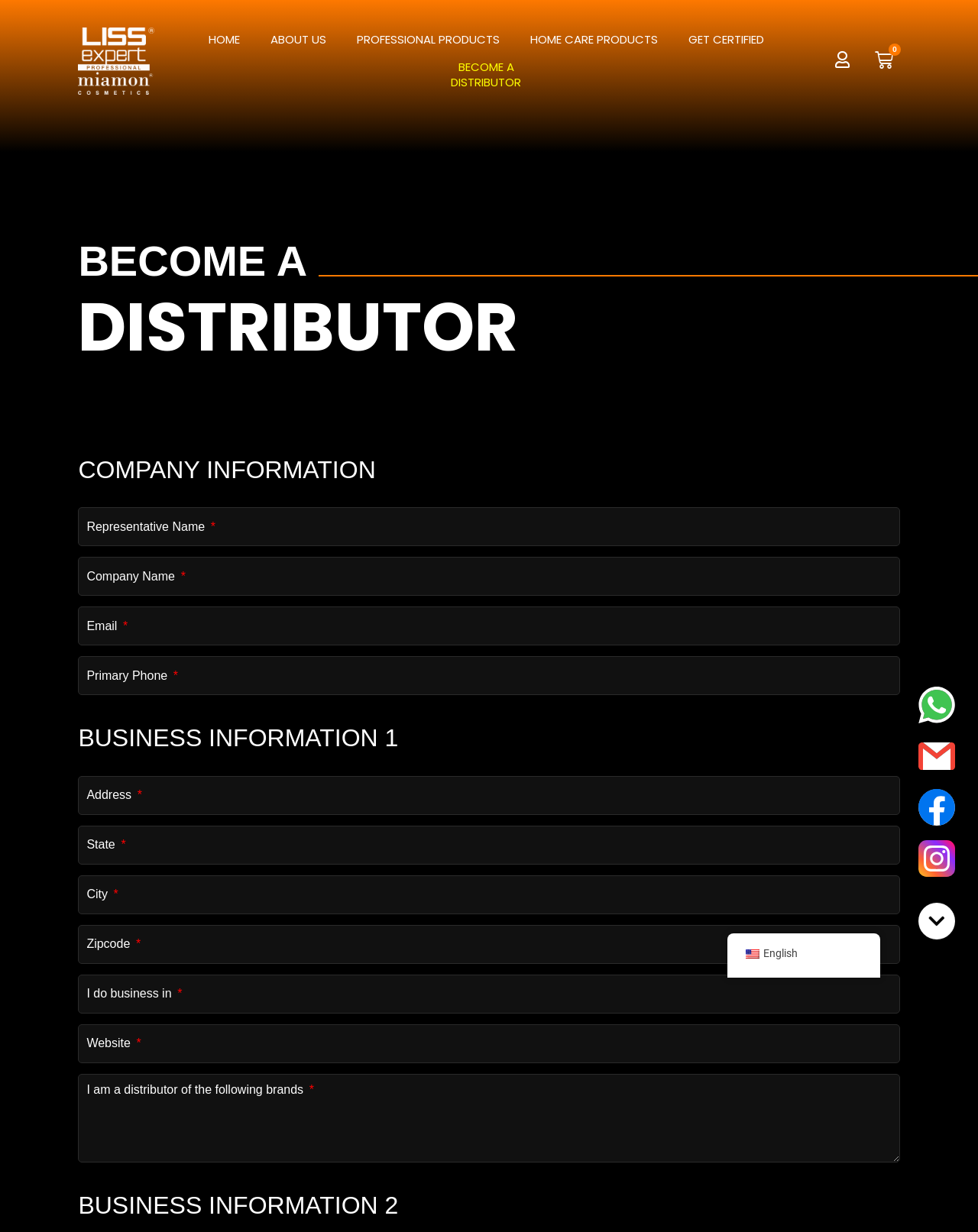Please find and report the bounding box coordinates of the element to click in order to perform the following action: "Click on the 'BRIAN BELAND ORGANIZATION' link". The coordinates should be expressed as four float numbers between 0 and 1, in the format [left, top, right, bottom].

None